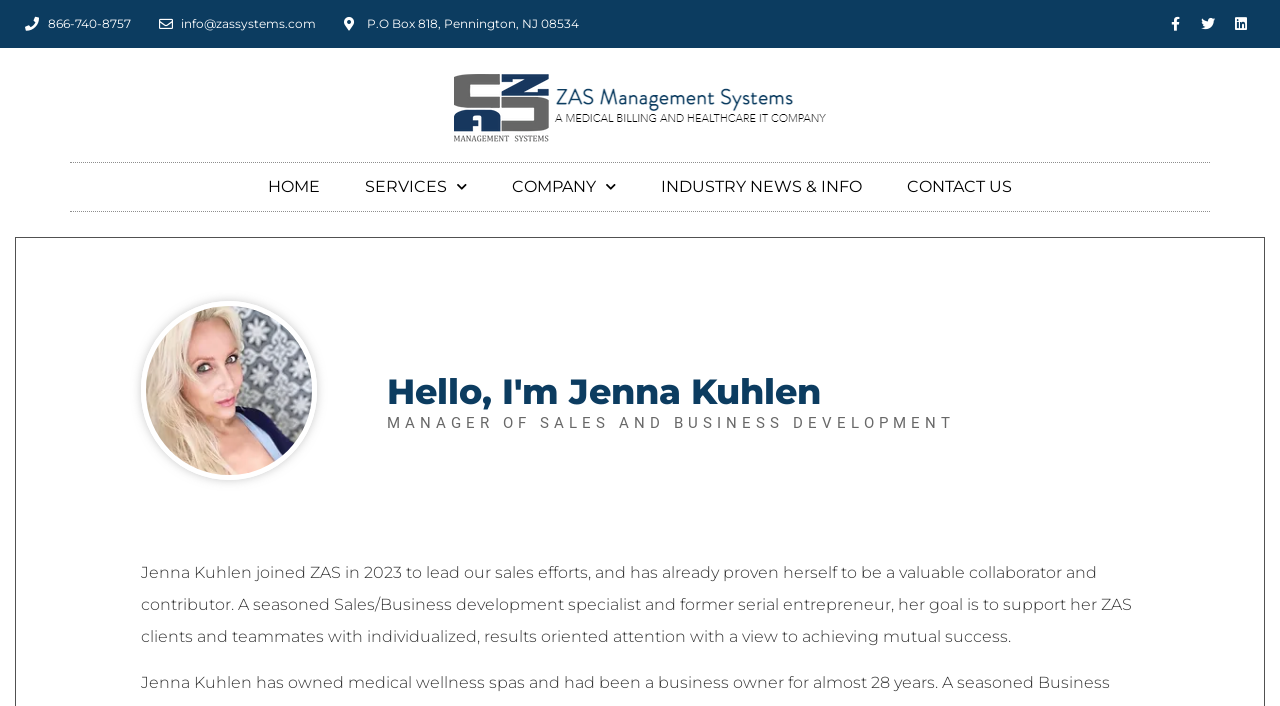What is the email address to contact ZAS?
Please provide a comprehensive answer based on the details in the screenshot.

This answer can be obtained by looking at the static text 'info@zassystems.com' which is located at the top of the webpage.